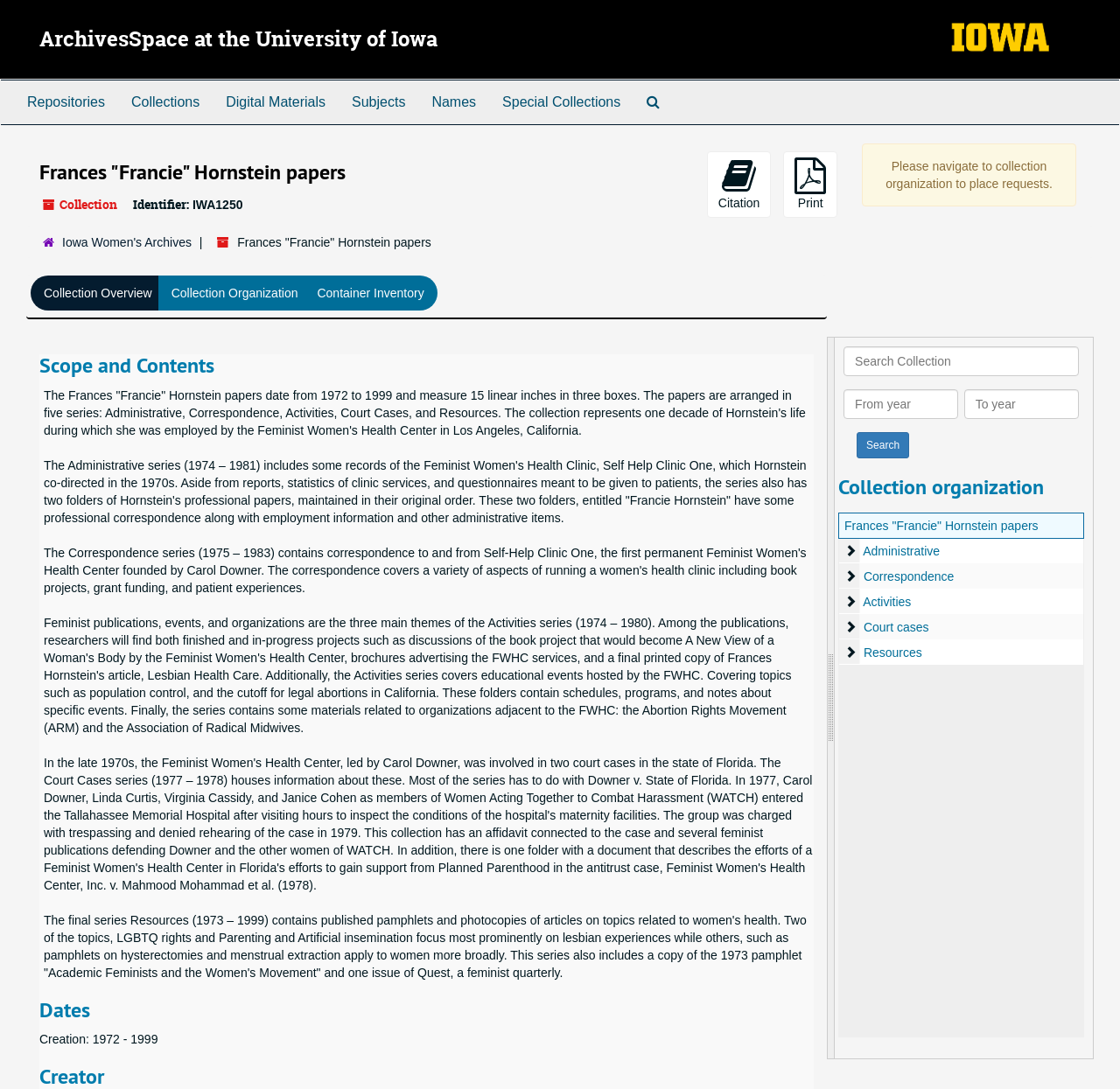What is the name of the collection?
Provide an in-depth and detailed answer to the question.

The name of the collection can be found in the heading element with the text 'Frances Francie Hornstein papers' which is located at the top of the webpage.